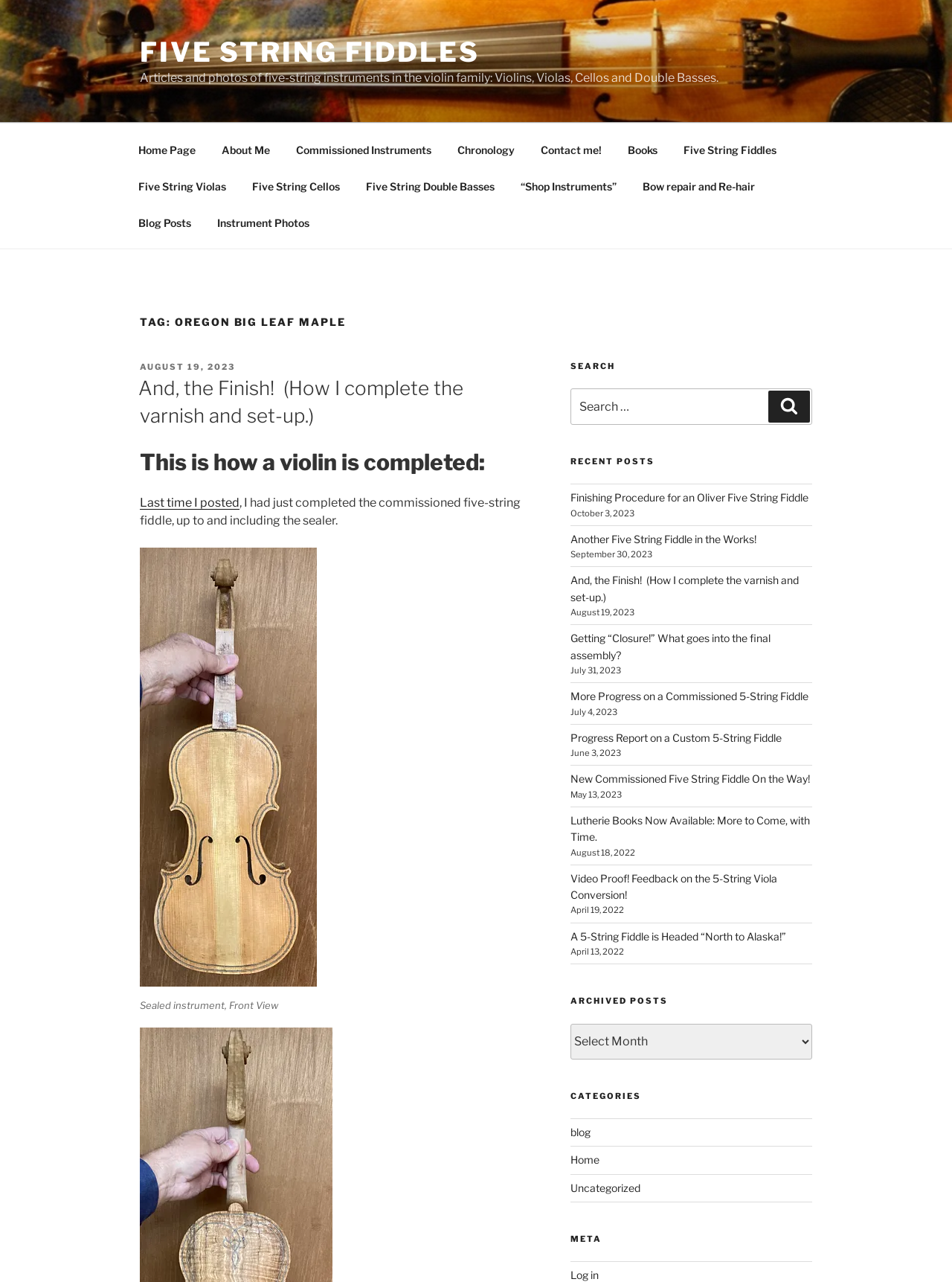How many recent posts are listed?
From the screenshot, supply a one-word or short-phrase answer.

10